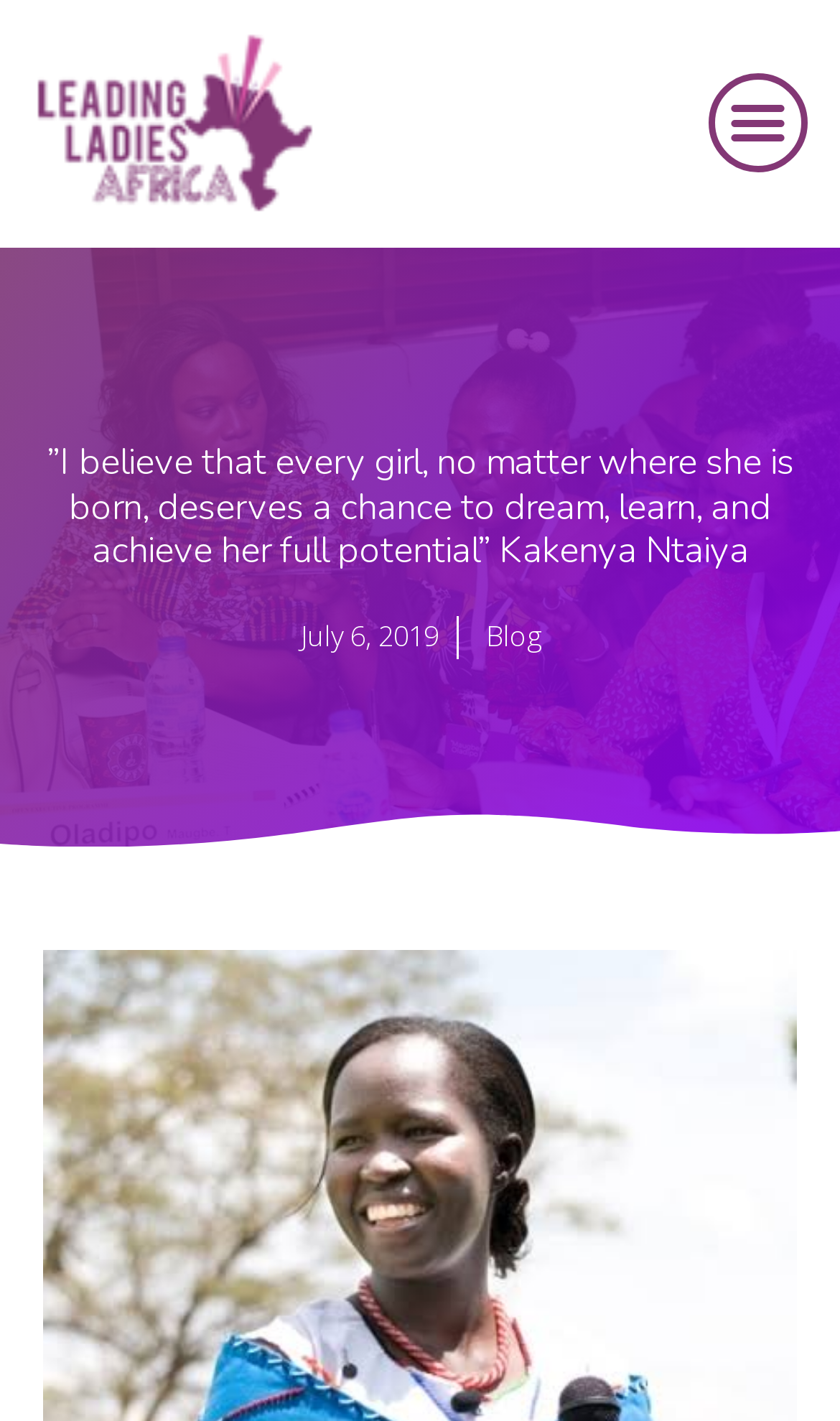Please reply to the following question using a single word or phrase: 
What is the purpose of the button at the top right corner?

Menu Toggle